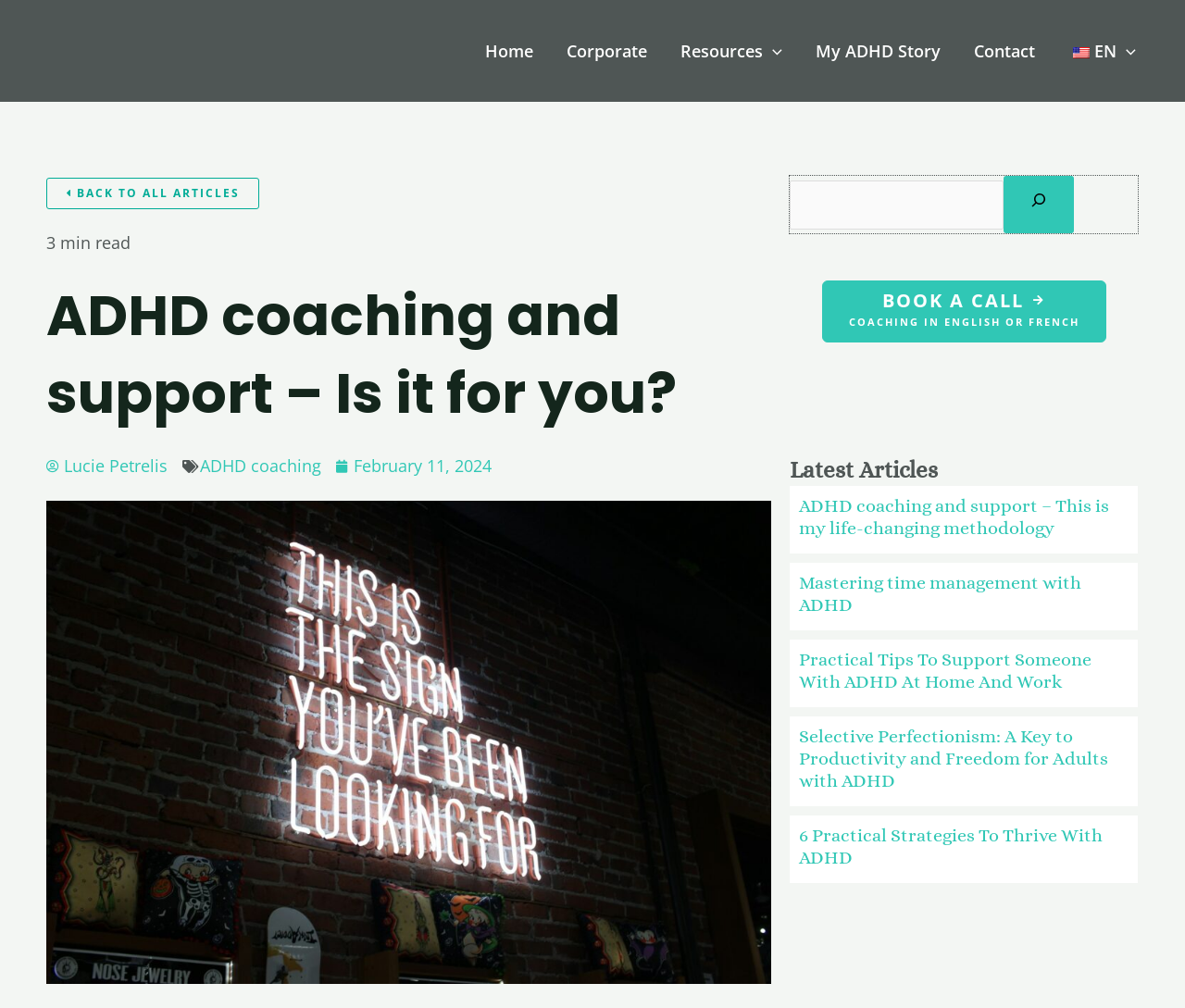Use a single word or phrase to respond to the question:
What is the language of the coaching service?

English or French